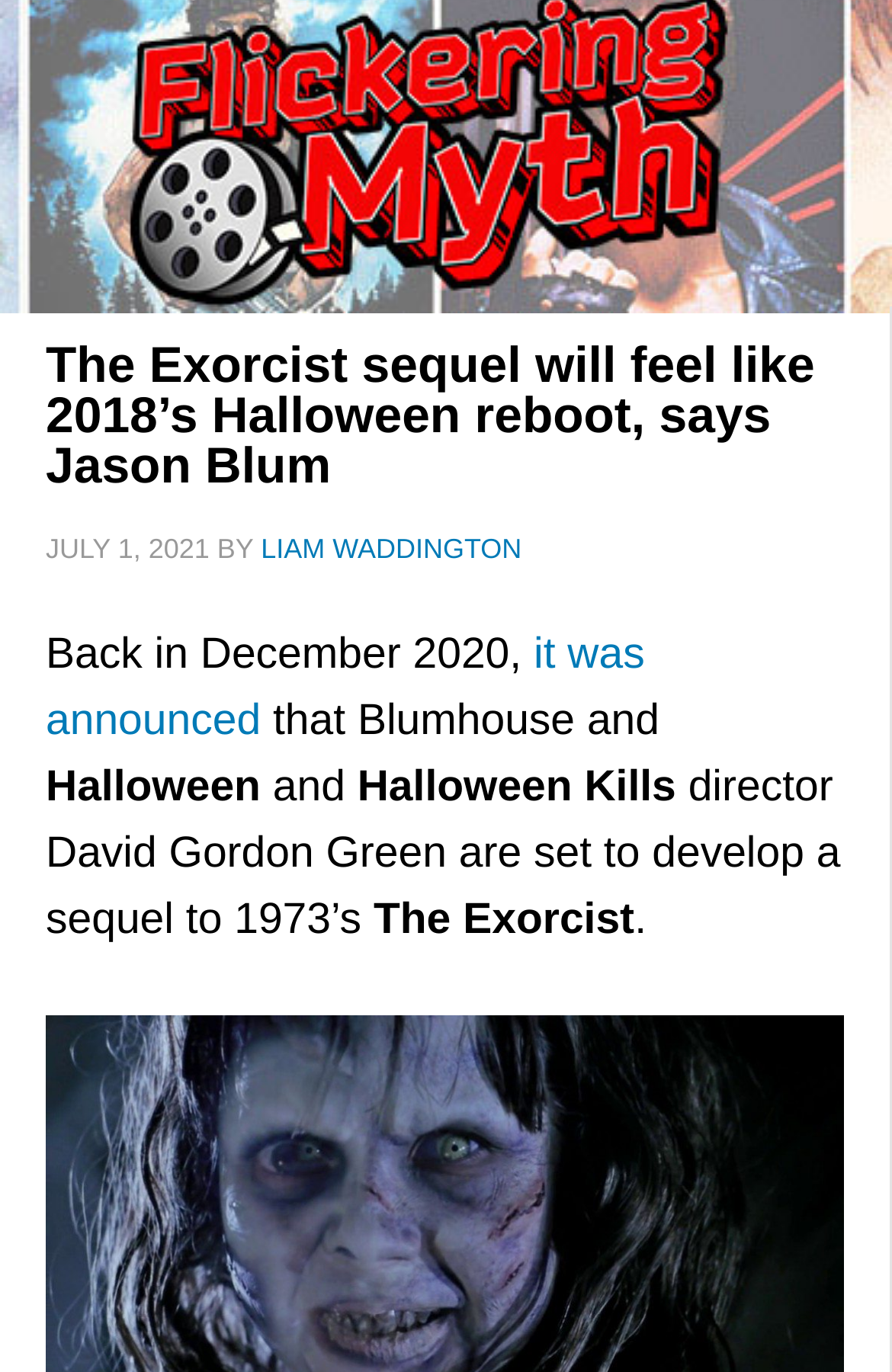Provide a brief response to the question below using one word or phrase:
What is the date of the article?

JULY 1, 2021